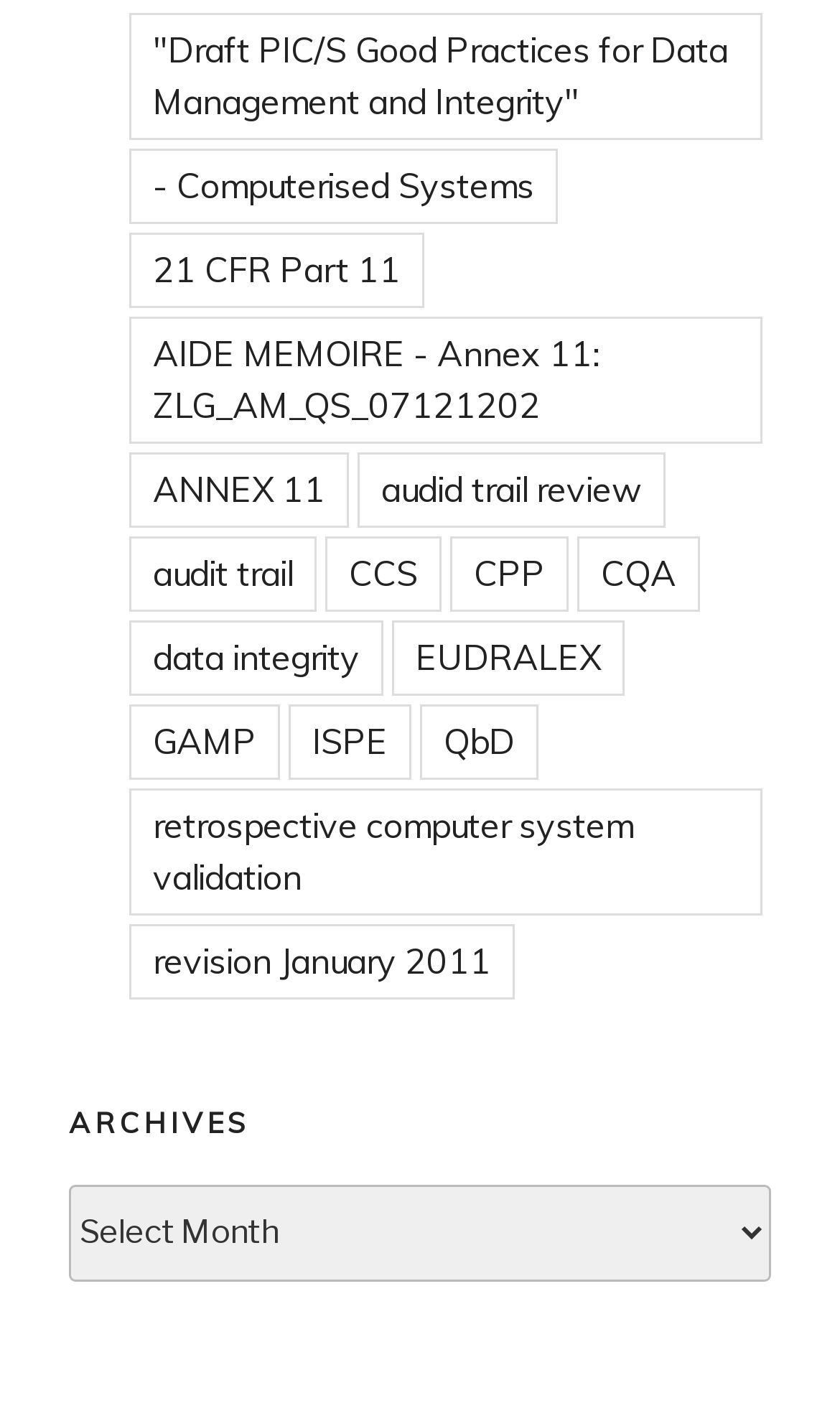Mark the bounding box of the element that matches the following description: "revision January 2011".

[0.154, 0.652, 0.613, 0.706]